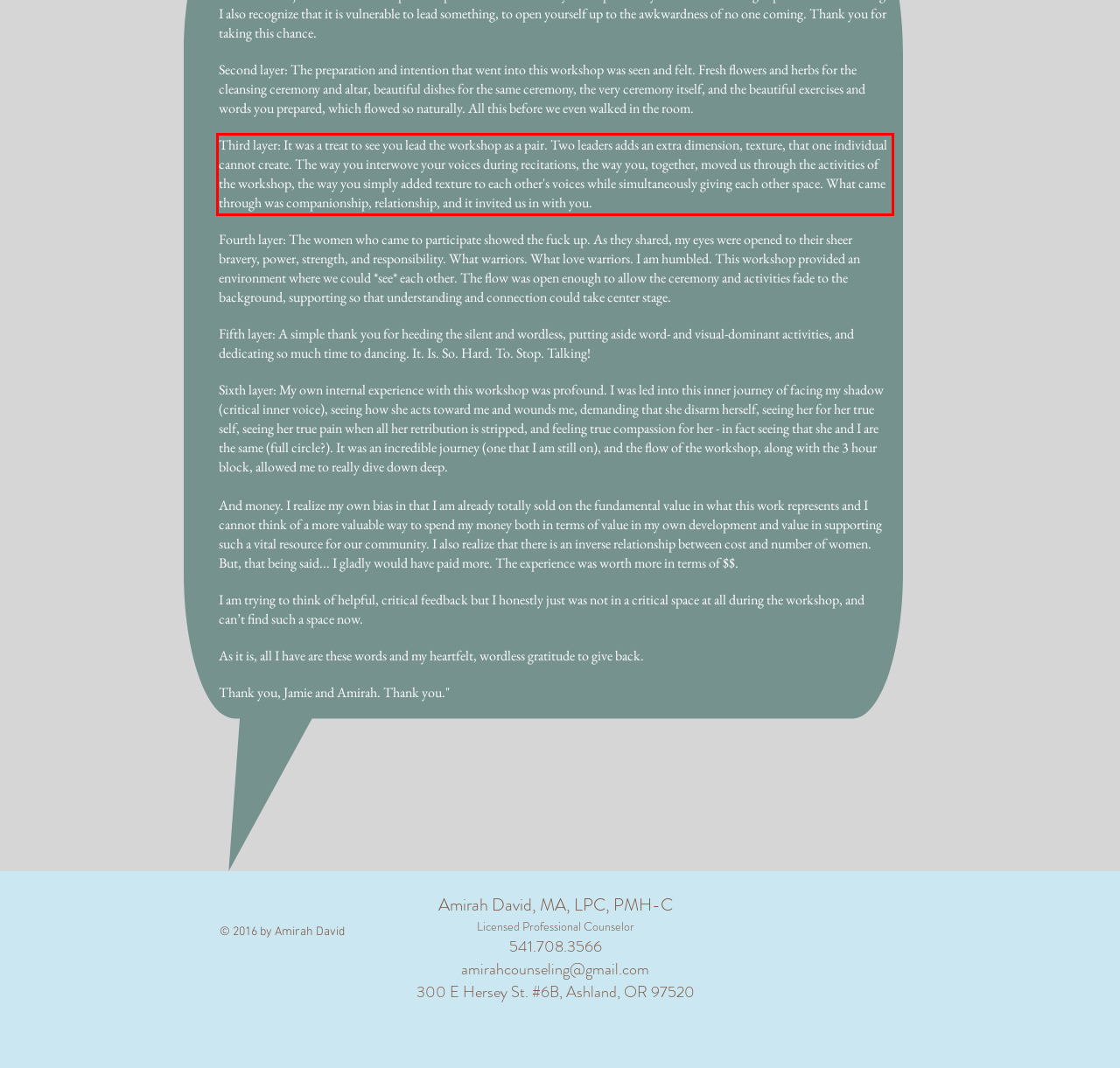Given a screenshot of a webpage containing a red rectangle bounding box, extract and provide the text content found within the red bounding box.

Third layer: It was a treat to see you lead the workshop as a pair. Two leaders adds an extra dimension, texture, that one individual cannot create. The way you interwove your voices during recitations, the way you, together, moved us through the activities of the workshop, the way you simply added texture to each other's voices while simultaneously giving each other space. What came through was companionship, relationship, and it invited us in with you.